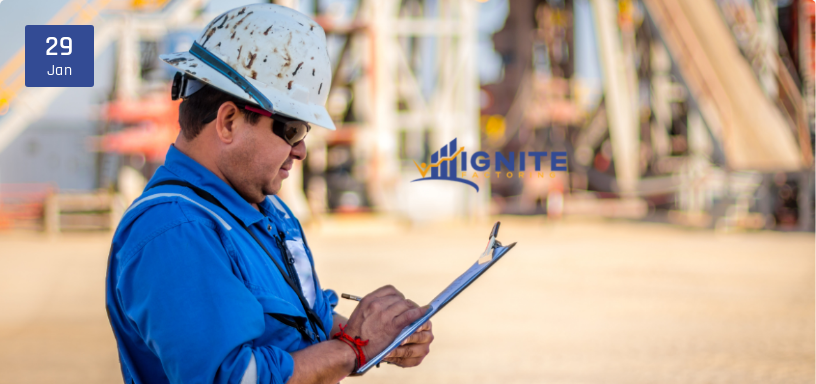Provide a comprehensive description of the image.

In a dynamic setting characteristic of the oilfield industry, a worker dressed in a blue coverall and hard hat is seen jotting down notes on a clipboard, symbolizing the importance of careful documentation and oversight in operational procedures. The date displayed in the top left corner, "29 Jan," indicates a specific point in time, while the prominent branding of "Ignite Factoring" in the background underscores the connection to financial services tailored for this sector. This image reflects the intersection of attentive labor and financial acumen crucial for success in the capital-intensive oilfield landscape.